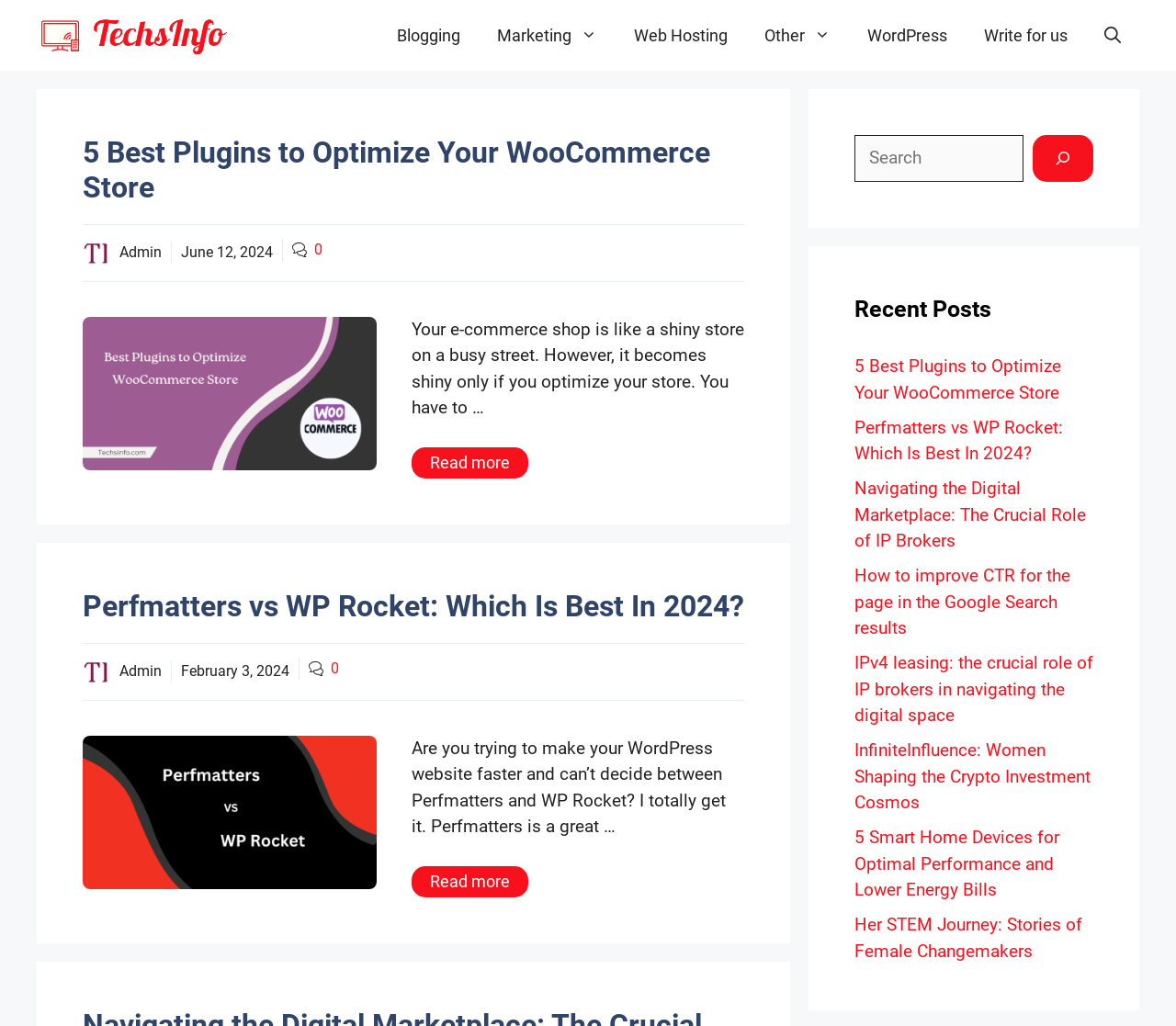How many recent posts are listed?
Please use the image to provide an in-depth answer to the question.

The webpage lists 8 recent posts, each with a link to the full article. The recent posts are displayed in a section titled 'Recent Posts'.